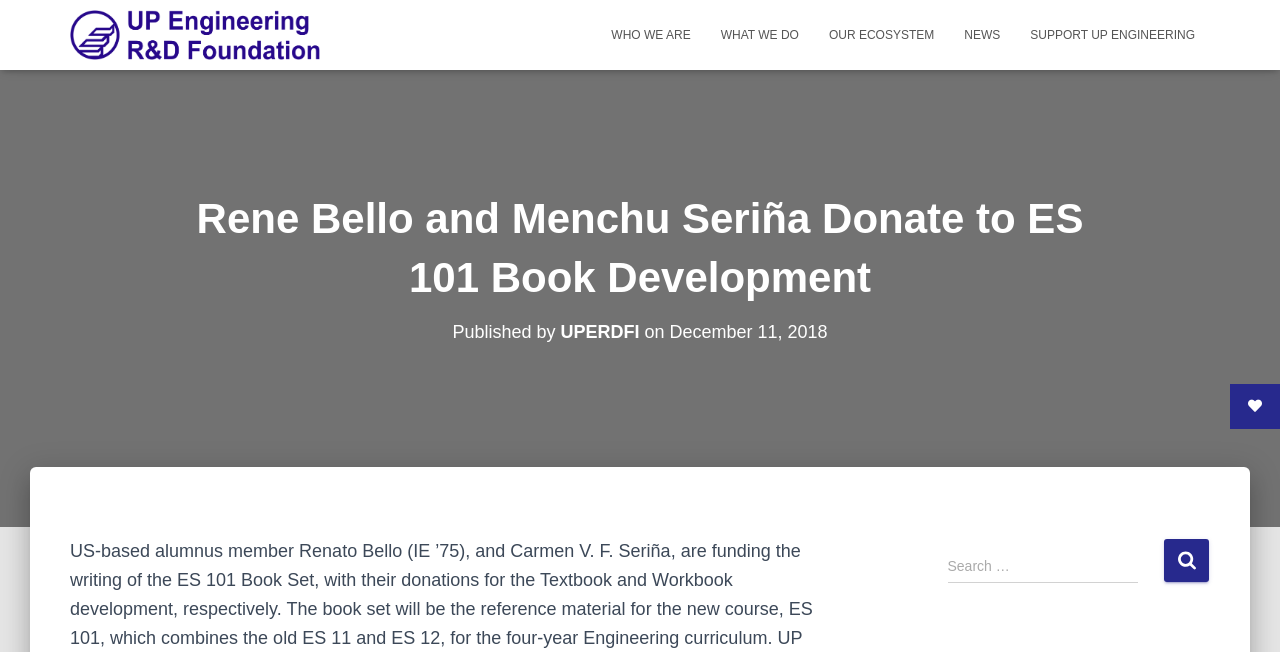Determine and generate the text content of the webpage's headline.

Rene Bello and Menchu Seriña Donate to ES 101 Book Development